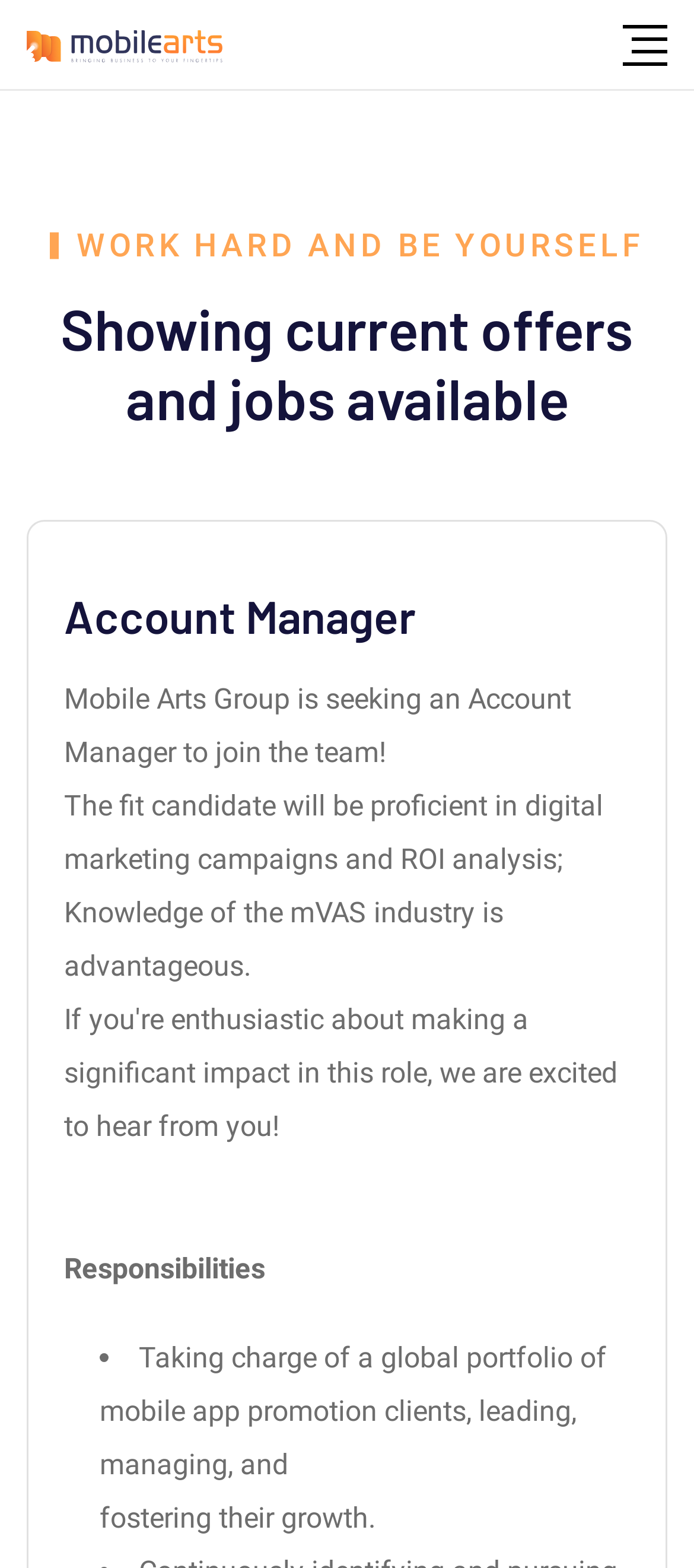Explain in detail what you observe on this webpage.

The webpage is about careers at Mobile Arts, with a prominent header "WORK HARD AND BE YOURSELF" displayed at the top. Below this header, there is a section that shows current job offers, indicated by the heading "Showing current offers and jobs available". 

On the left side of the page, there is a link, but its text is not specified. 

The main content of the page is about a job posting for an Account Manager position, which is highlighted by a heading "Account Manager". The job description is divided into several paragraphs, with the first paragraph introducing the job and the company. The following paragraphs list the required skills, including proficiency in digital marketing campaigns and ROI analysis, and knowledge of the mVAS industry. 

Further down, there is a section titled "Responsibilities", which is followed by a list of bullet points. The first bullet point describes the main responsibility of the job, which is to manage a global portfolio of mobile app promotion clients and lead their growth.